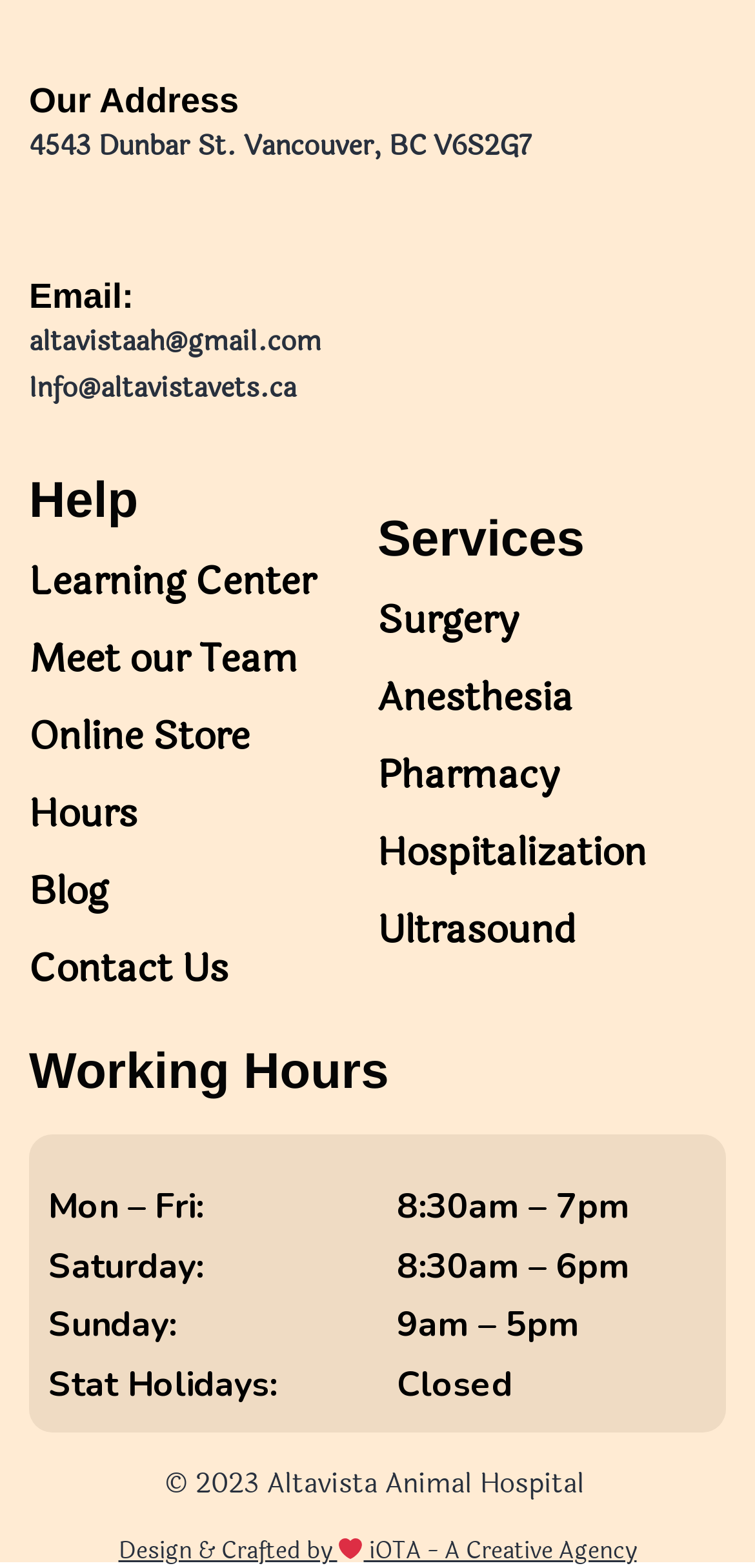Locate the bounding box coordinates of the element you need to click to accomplish the task described by this instruction: "View our address".

[0.038, 0.08, 0.705, 0.106]